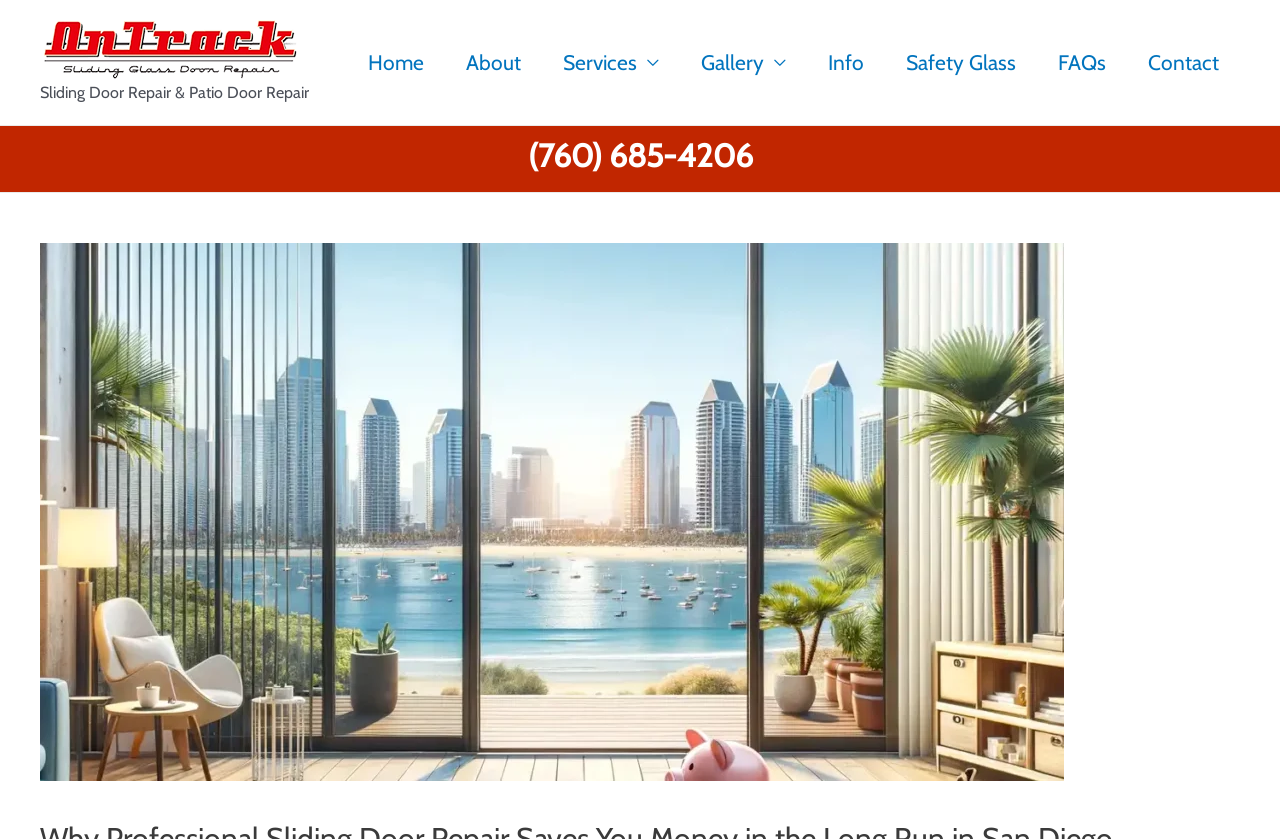Please locate the bounding box coordinates for the element that should be clicked to achieve the following instruction: "View the gallery of sliding door repair projects". Ensure the coordinates are given as four float numbers between 0 and 1, i.e., [left, top, right, bottom].

[0.531, 0.033, 0.63, 0.116]